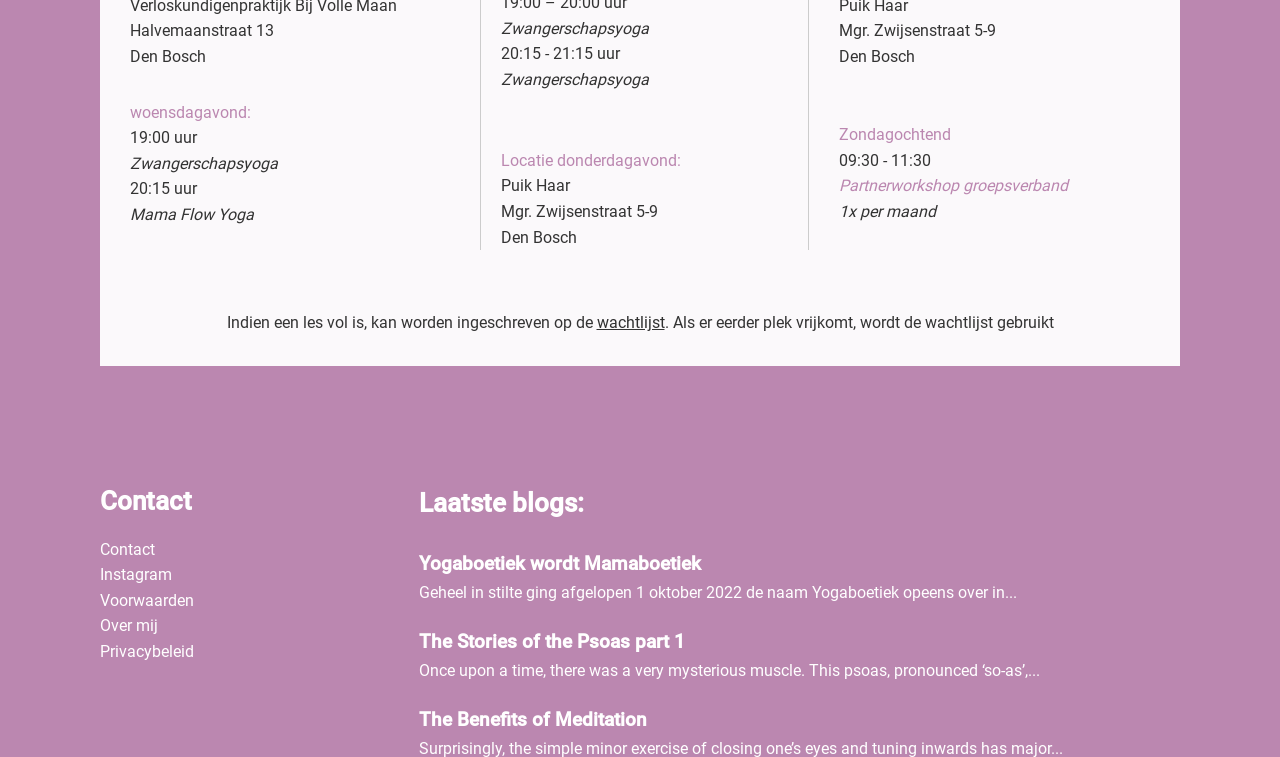What is the name of the yoga class on Wednesday evening?
Please provide a single word or phrase as the answer based on the screenshot.

Zwangerschapsyoga